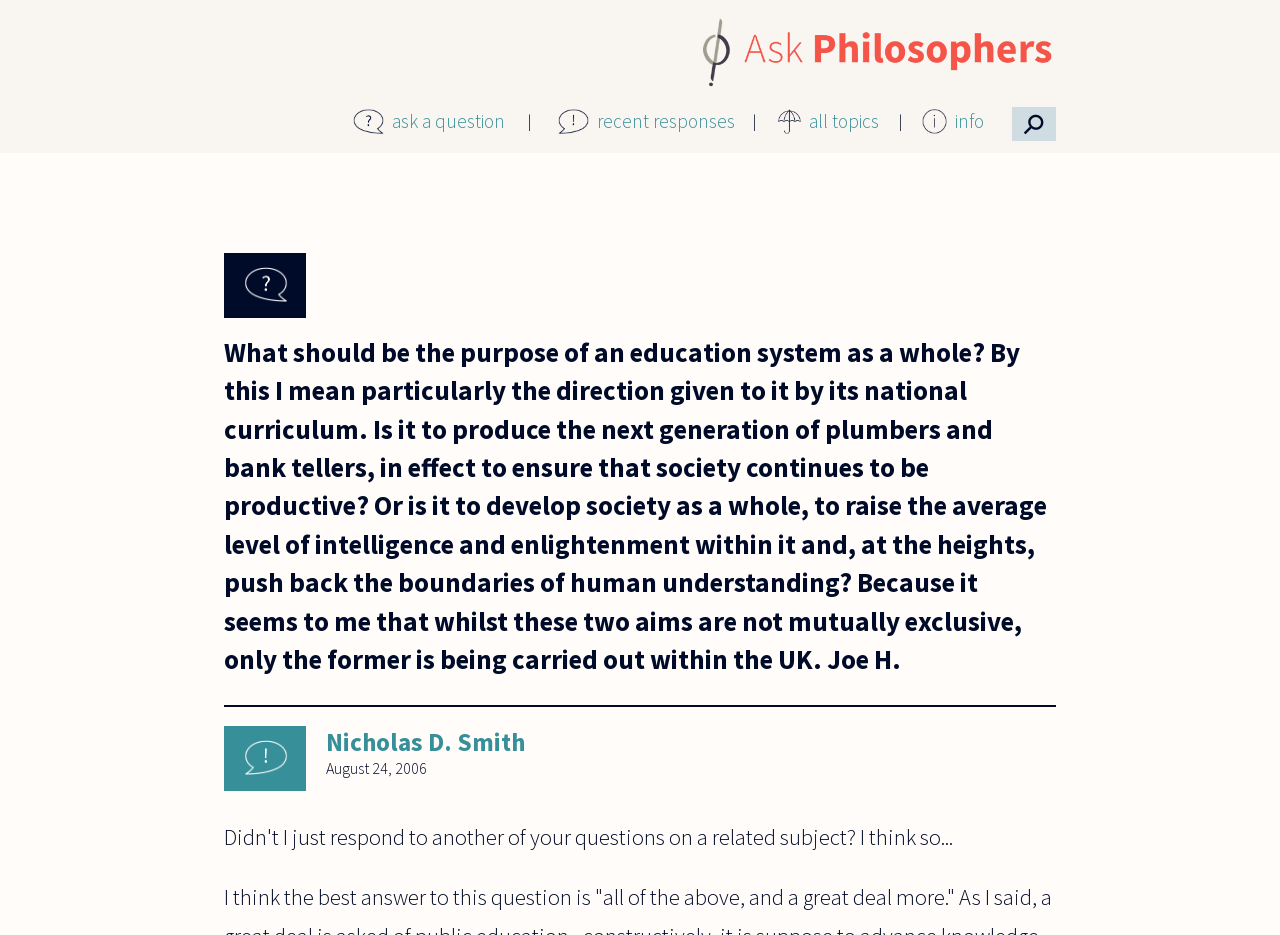Please specify the bounding box coordinates in the format (top-left x, top-left y, bottom-right x, bottom-right y), with all values as floating point numbers between 0 and 1. Identify the bounding box of the UI element described by: info

[0.74, 0.116, 0.769, 0.142]